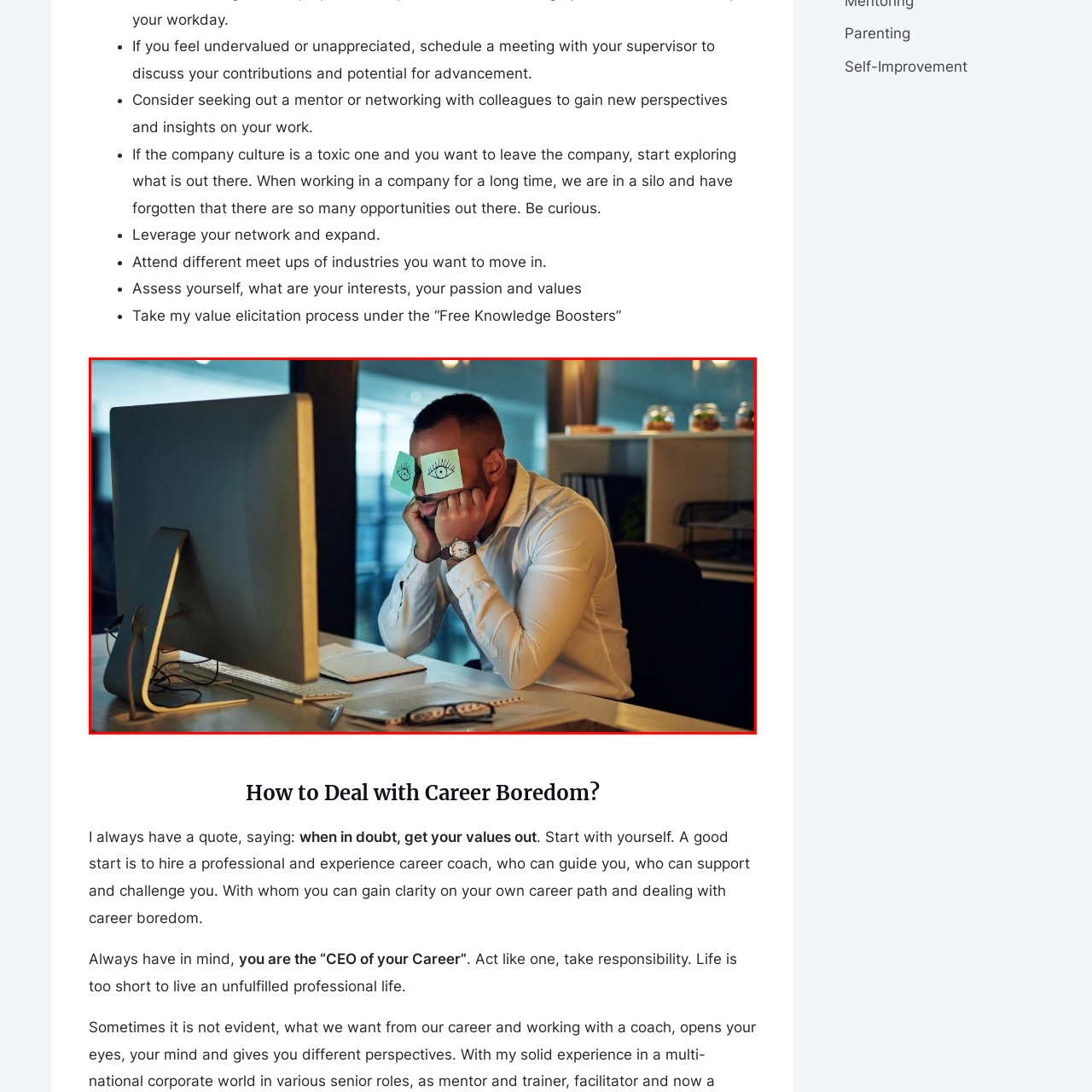Focus on the content inside the red-outlined area of the image and answer the ensuing question in detail, utilizing the information presented: What is unique about the man's glasses?

The man's glasses have playful cartoonish eyes affixed to them, which adds a whimsical touch to the otherwise serious mood, emphasizing his sense of fatigue and the challenges of maintaining motivation.